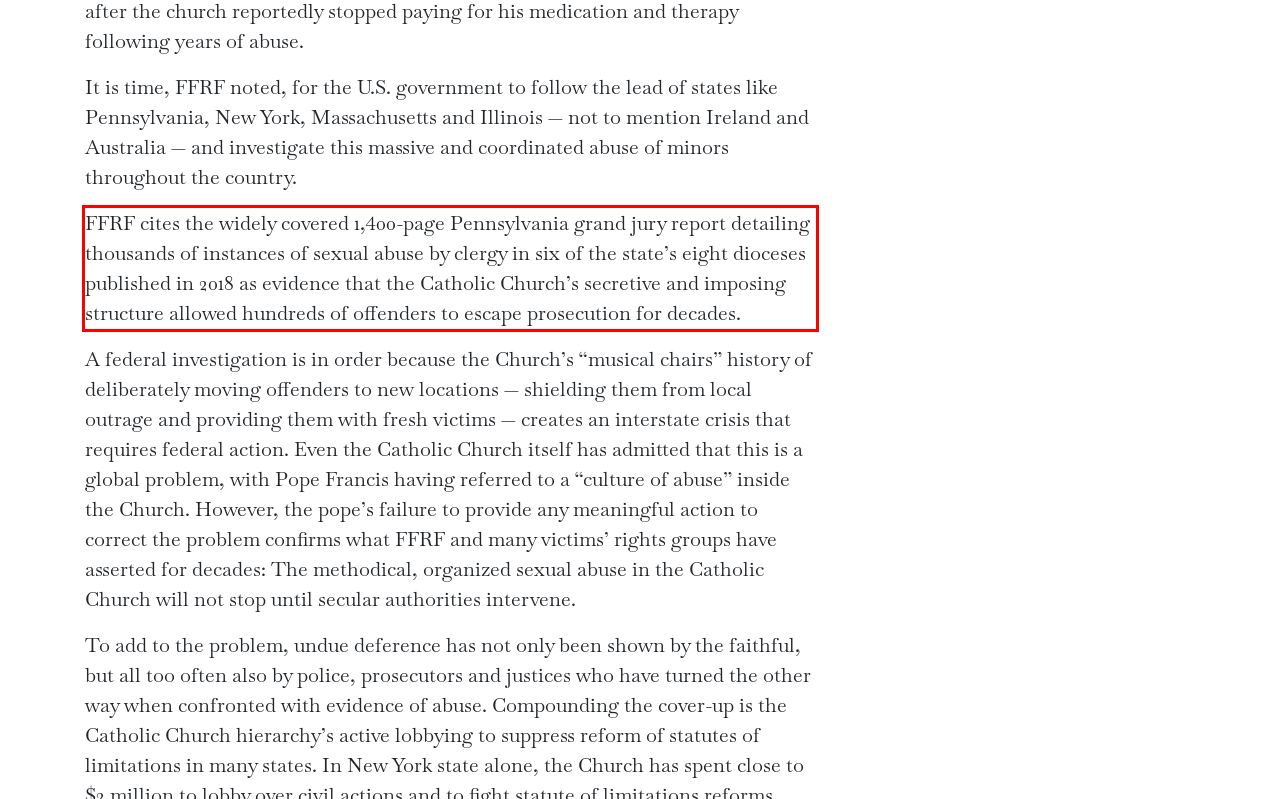Identify the red bounding box in the webpage screenshot and perform OCR to generate the text content enclosed.

FFRF cites the widely covered 1,400-page Pennsylvania grand jury report detailing thousands of instances of sexual abuse by clergy in six of the state’s eight dioceses published in 2018 as evidence that the Catholic Church’s secretive and imposing structure allowed hundreds of offenders to escape prosecution for decades.